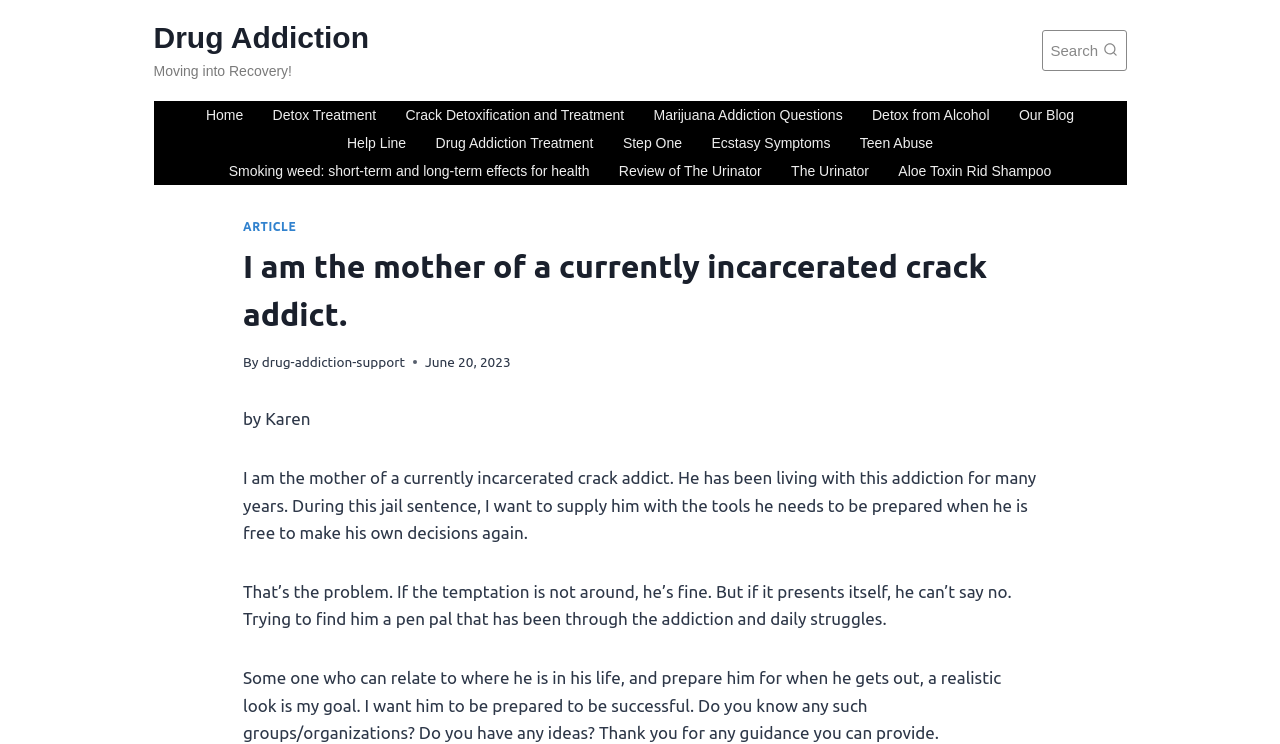Determine the bounding box coordinates of the clickable element to achieve the following action: 'Click on the 'Home' link'. Provide the coordinates as four float values between 0 and 1, formatted as [left, top, right, bottom].

[0.149, 0.136, 0.202, 0.173]